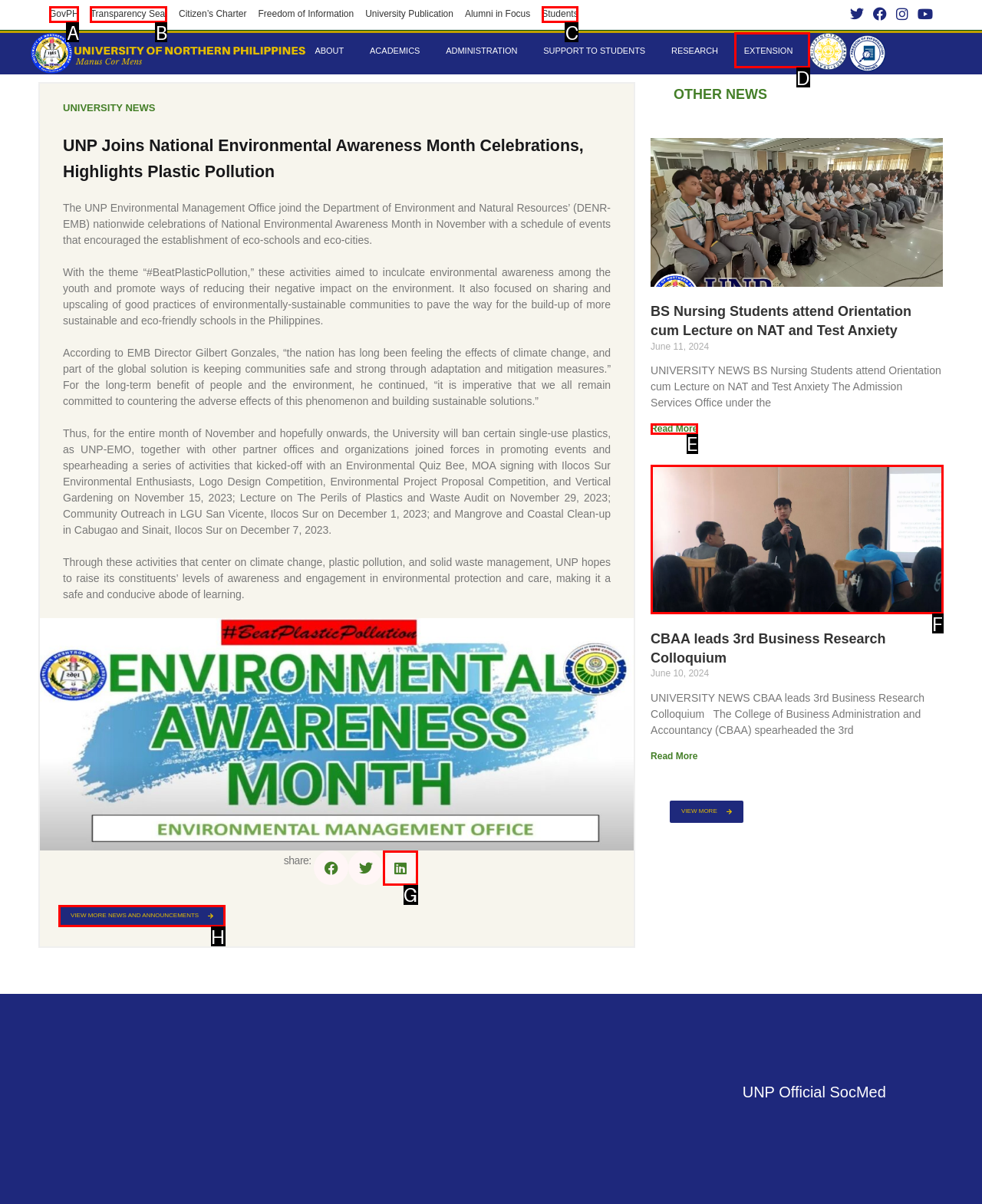Decide which letter you need to select to fulfill the task: View more news and announcements
Answer with the letter that matches the correct option directly.

H